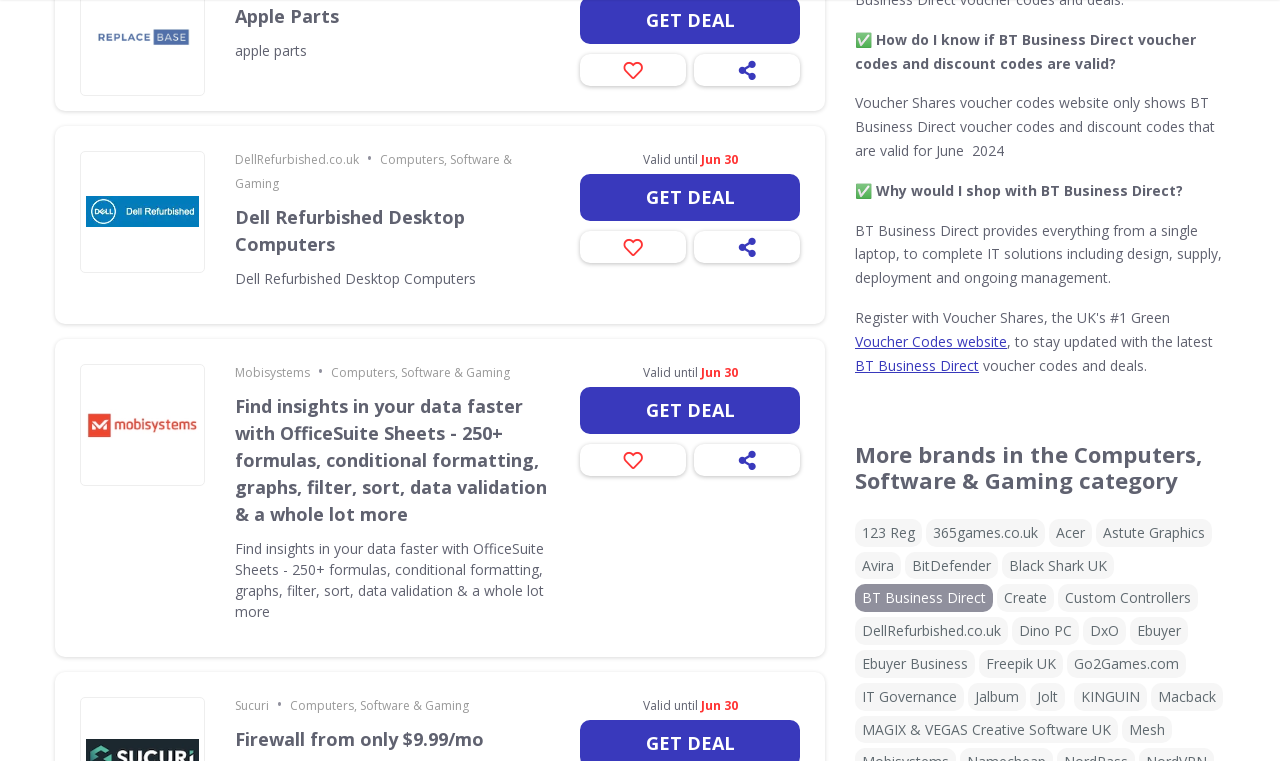Show me the bounding box coordinates of the clickable region to achieve the task as per the instruction: "Get the deal on Dell Refurbished Desktop Computers".

[0.453, 0.228, 0.625, 0.29]